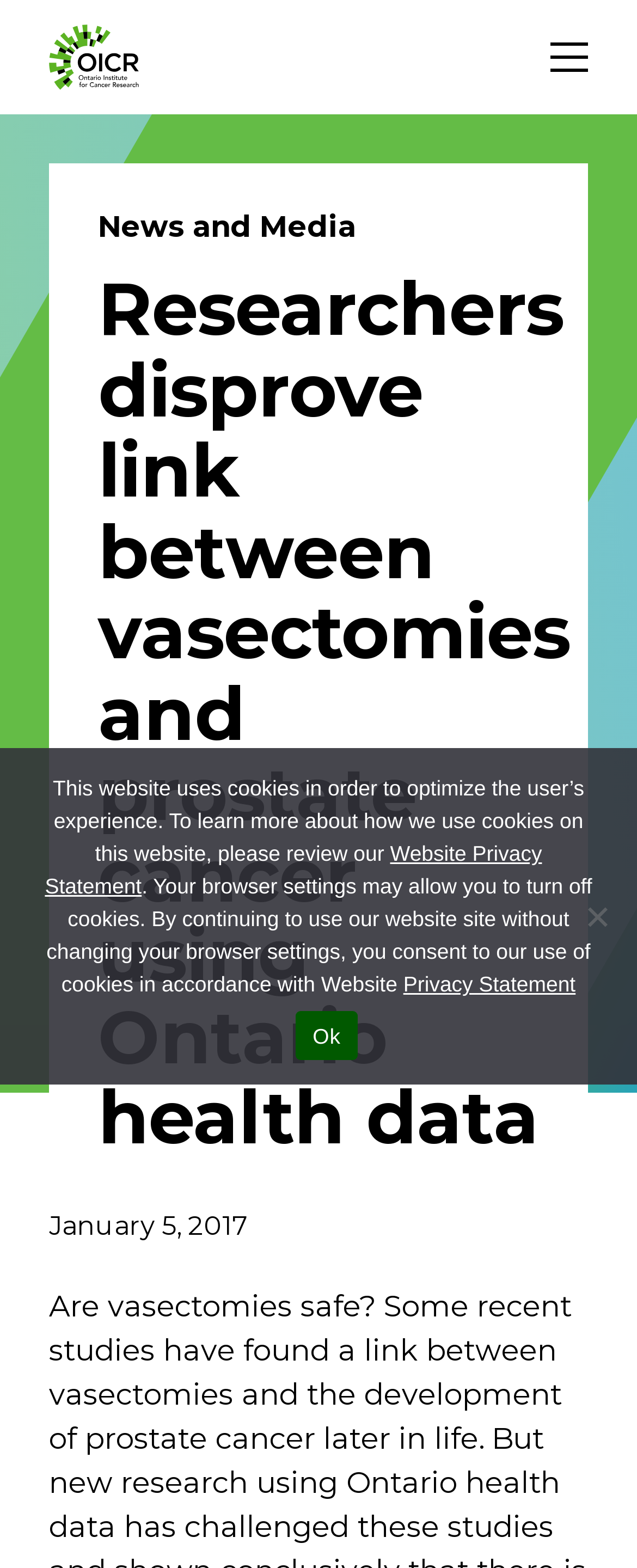Answer the question with a brief word or phrase:
What is the organization behind this webpage?

Ontario Institute for Cancer Research